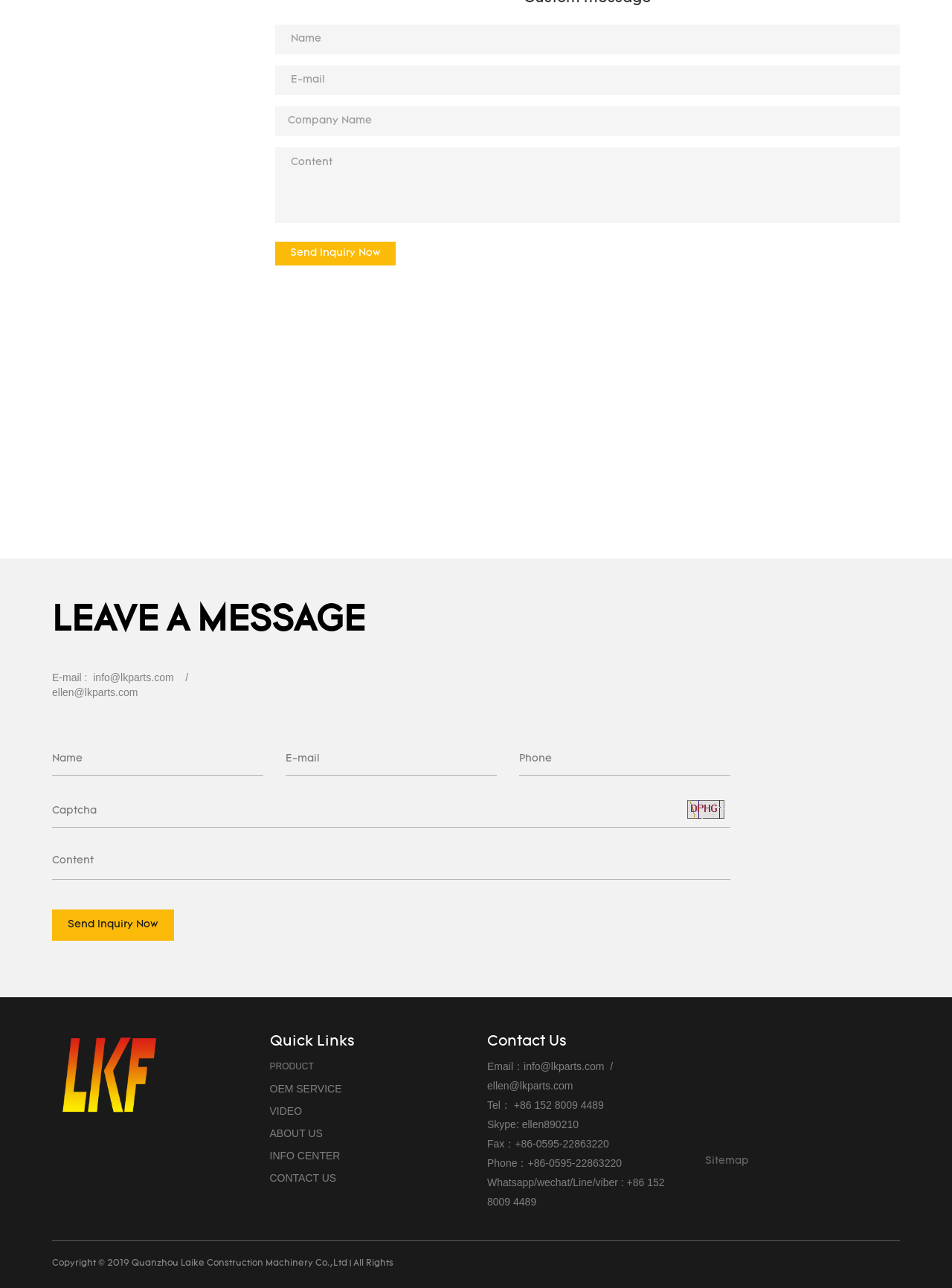Specify the bounding box coordinates for the region that must be clicked to perform the given instruction: "Click the 'CONTACT US' link".

[0.283, 0.91, 0.353, 0.919]